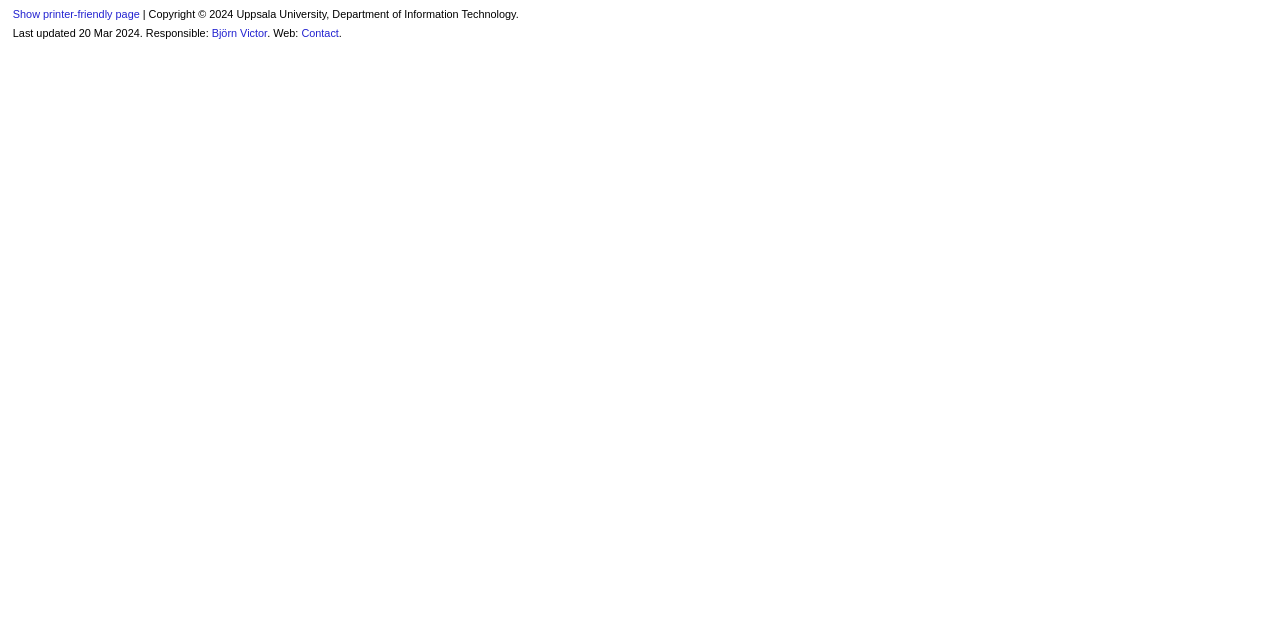Find the bounding box of the element with the following description: "Hopi Ear Candling". The coordinates must be four float numbers between 0 and 1, formatted as [left, top, right, bottom].

None